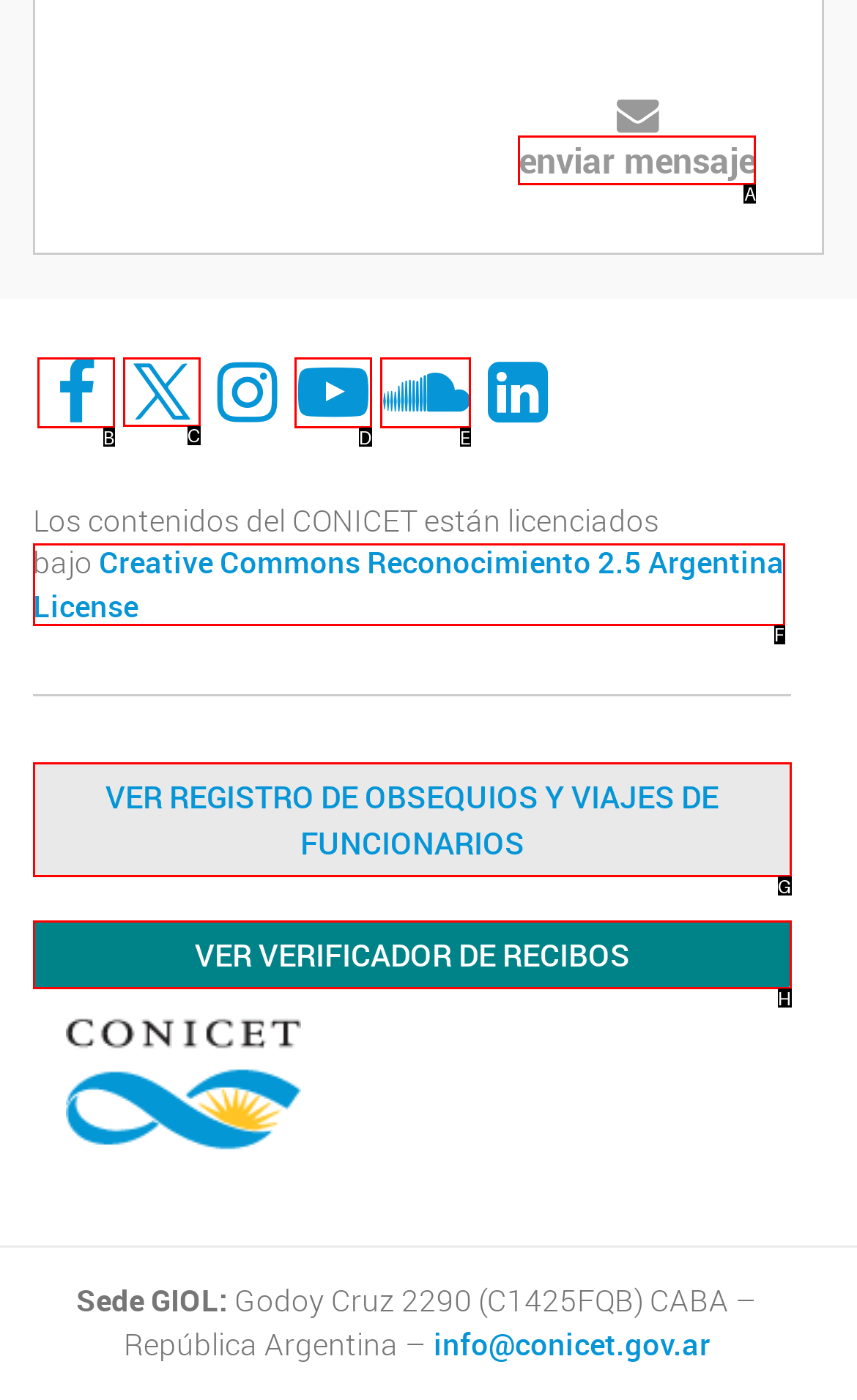Tell me which UI element to click to fulfill the given task: Click on Business. Respond with the letter of the correct option directly.

None